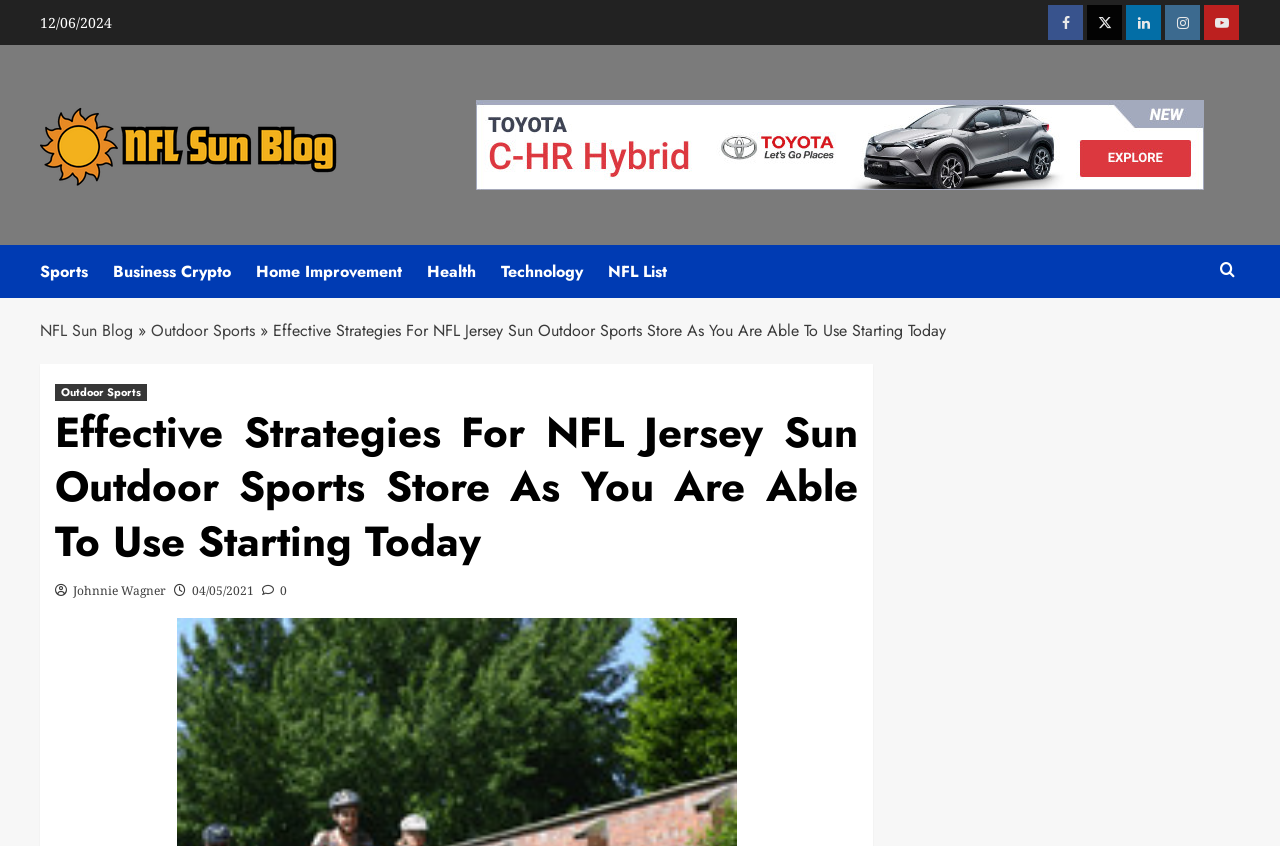Answer the question using only one word or a concise phrase: What is the date above the social media links?

12/06/2024